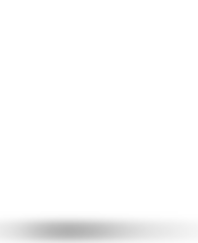Refer to the image and provide an in-depth answer to the question: 
What type of content does the book provide?

The caption explicitly states that the book provides 'clear code walkthroughs and practical examples', which suggests that the book's content is focused on providing hands-on learning experiences for the reader.